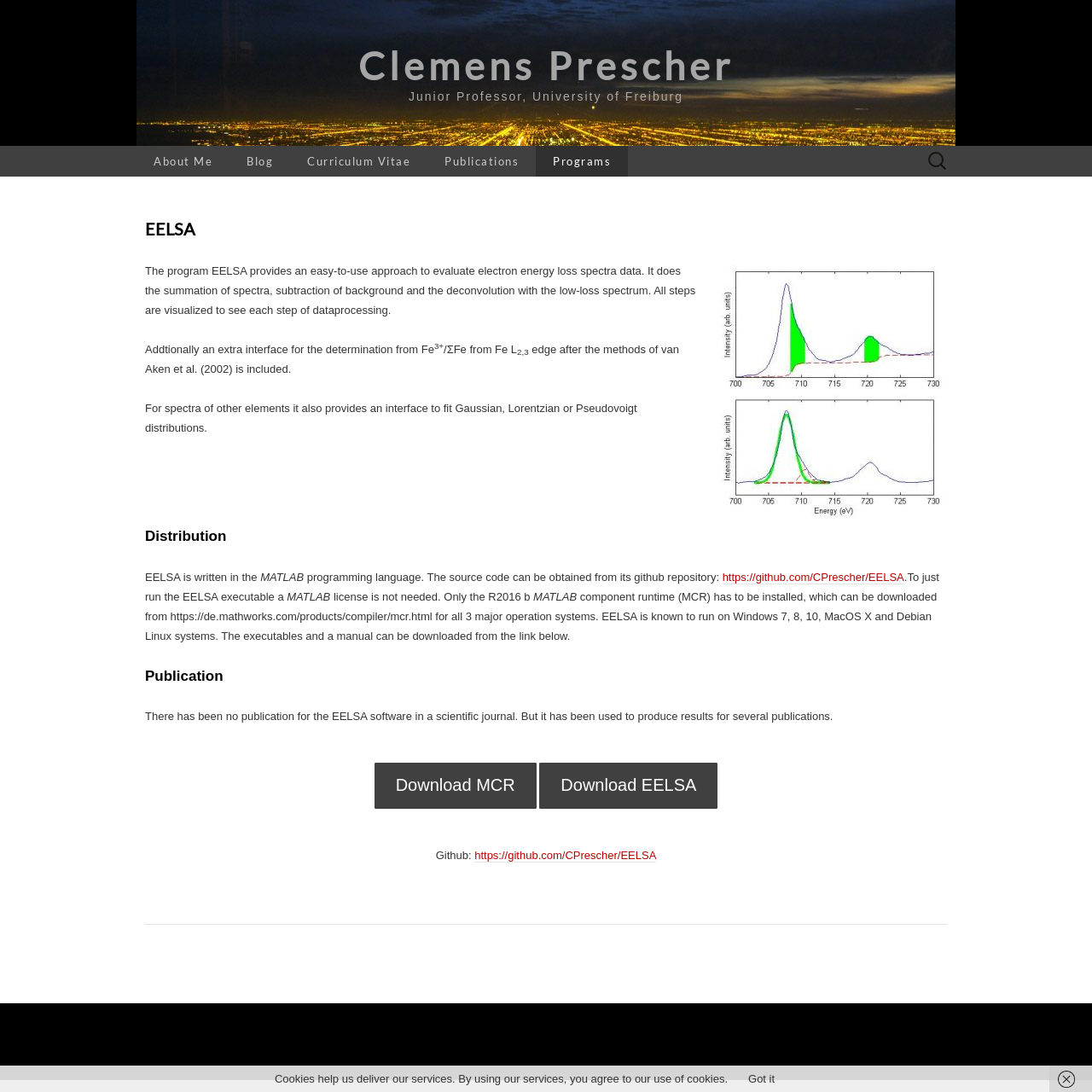What is the purpose of the EELSA program?
Your answer should be a single word or phrase derived from the screenshot.

Evaluate electron energy loss spectra data